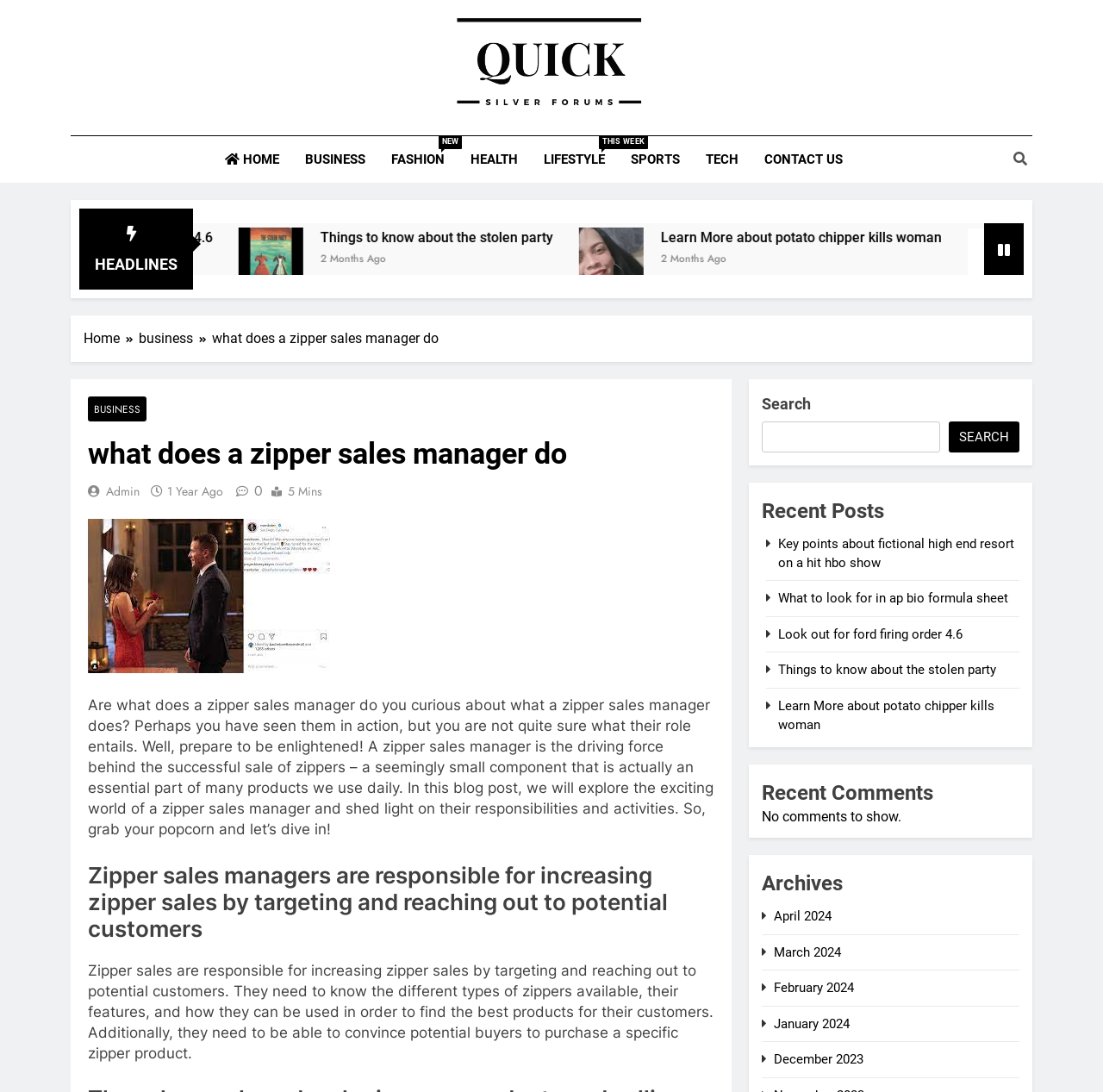Please locate the bounding box coordinates of the element that should be clicked to complete the given instruction: "View the 'Recent Posts'".

[0.691, 0.453, 0.924, 0.482]